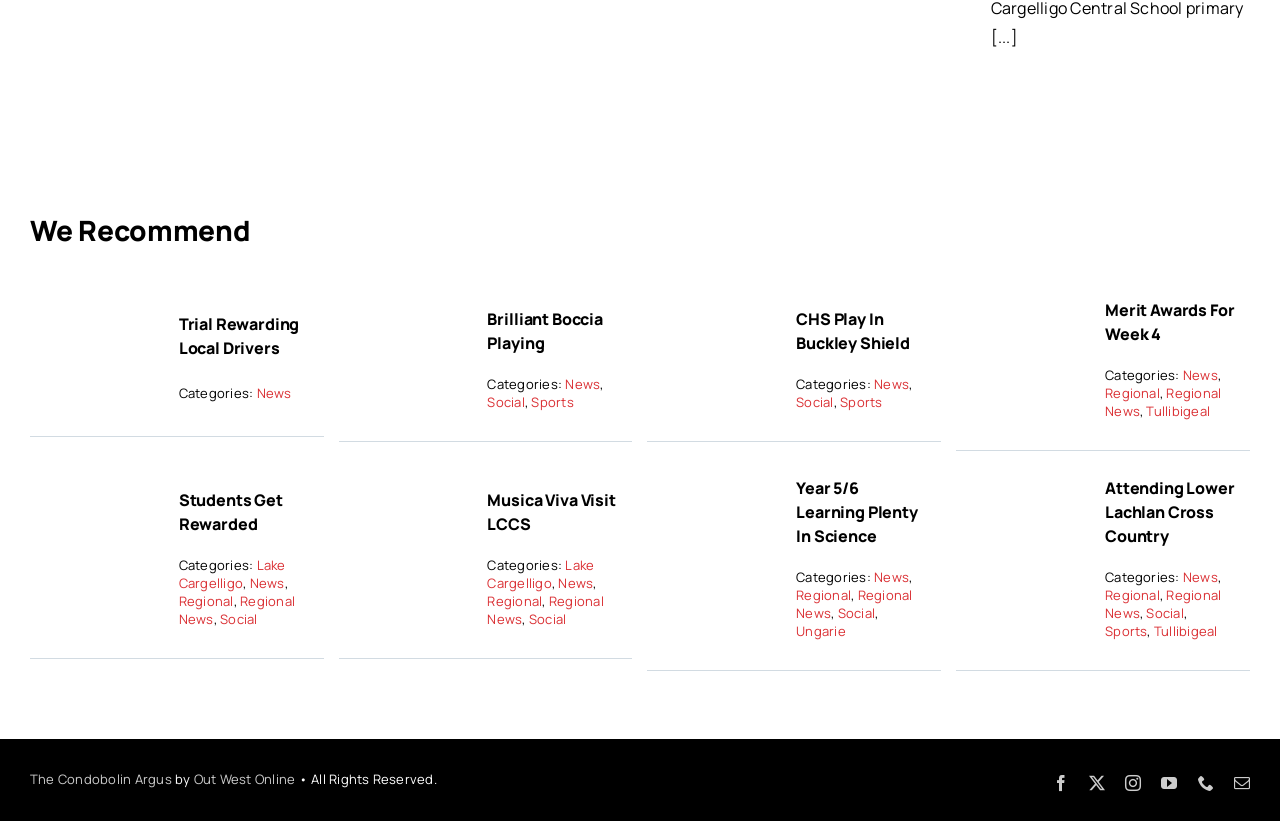Calculate the bounding box coordinates of the UI element given the description: "Out West Online".

[0.151, 0.938, 0.231, 0.96]